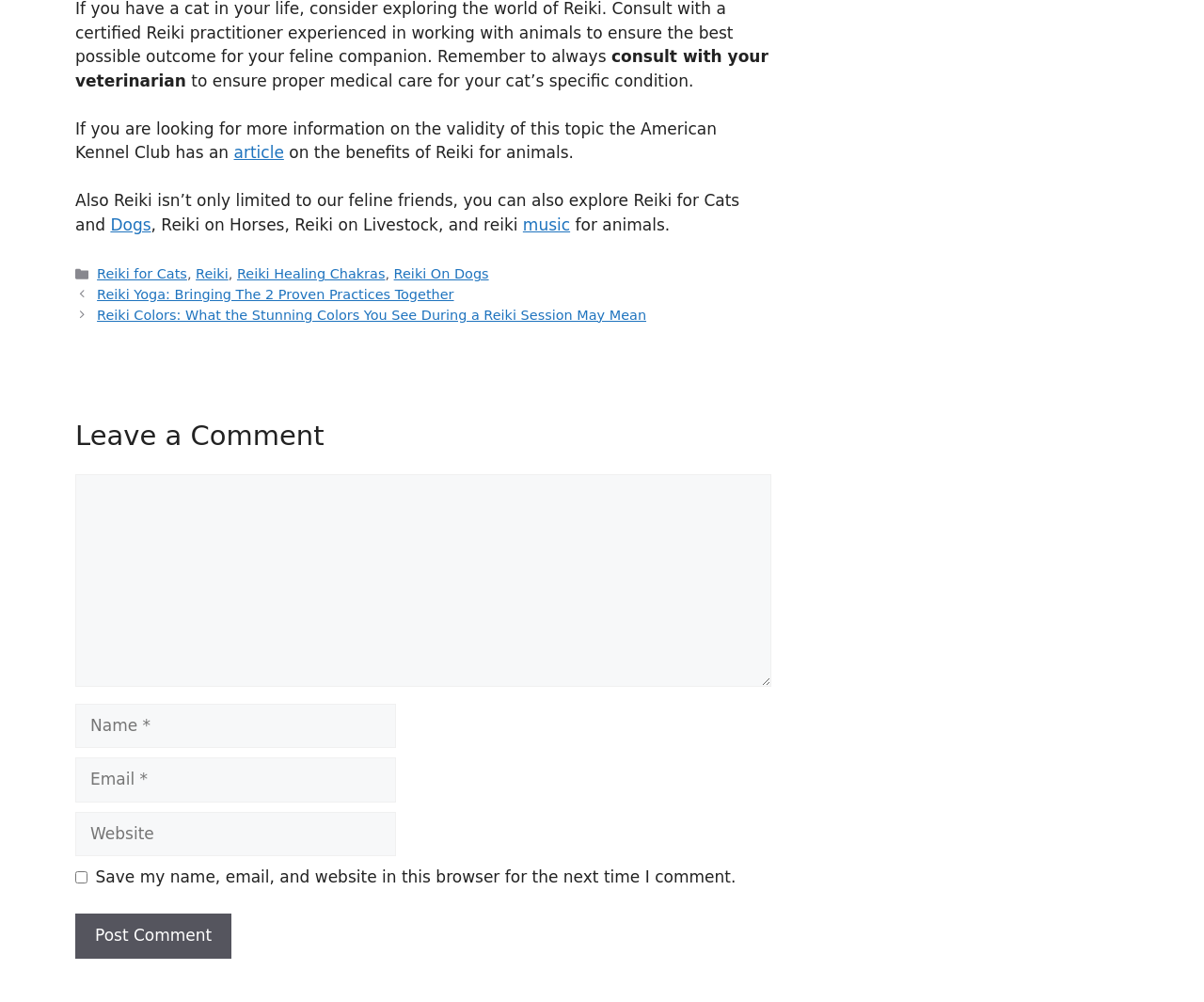Using the information shown in the image, answer the question with as much detail as possible: What is the purpose of the comment section?

The comment section at the bottom of the webpage allows readers to leave a comment on the article. It requires users to enter their name, email, and website (optional), and provides a checkbox to save their information for future comments.